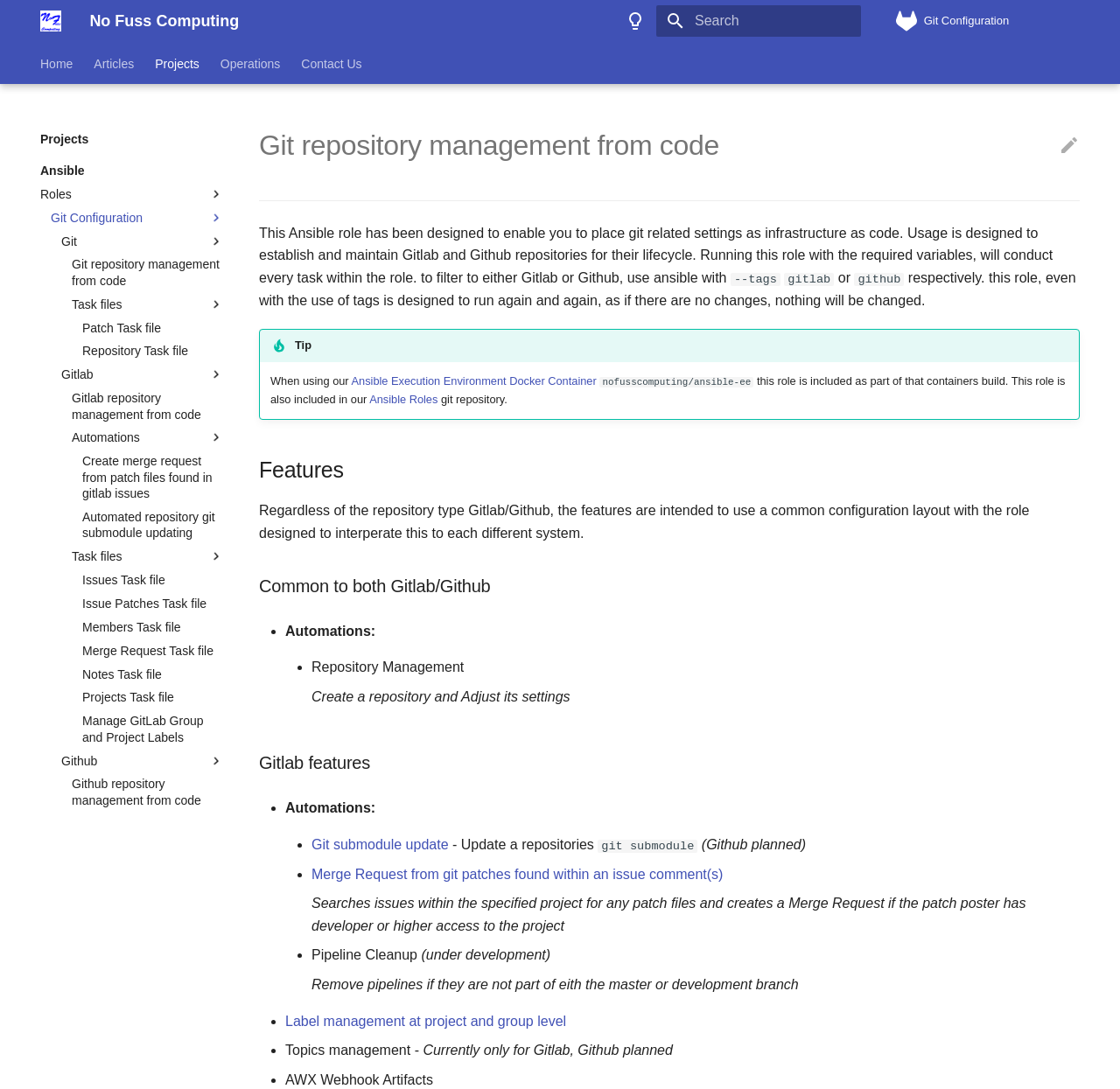Please find the bounding box coordinates of the element that needs to be clicked to perform the following instruction: "View Git repository management from code". The bounding box coordinates should be four float numbers between 0 and 1, represented as [left, top, right, bottom].

[0.064, 0.236, 0.2, 0.265]